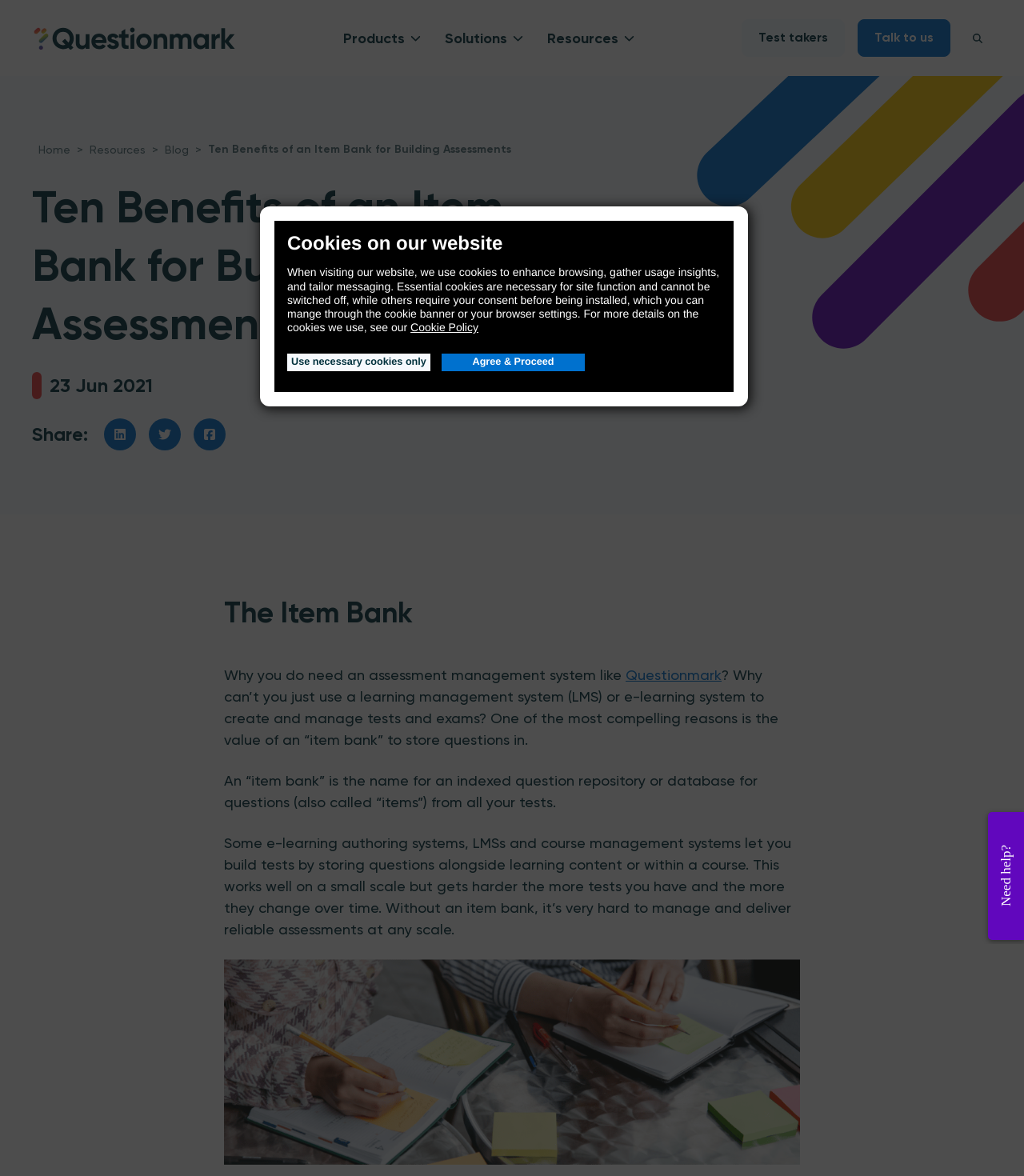Extract the bounding box of the UI element described as: "Talk to us".

[0.838, 0.016, 0.928, 0.048]